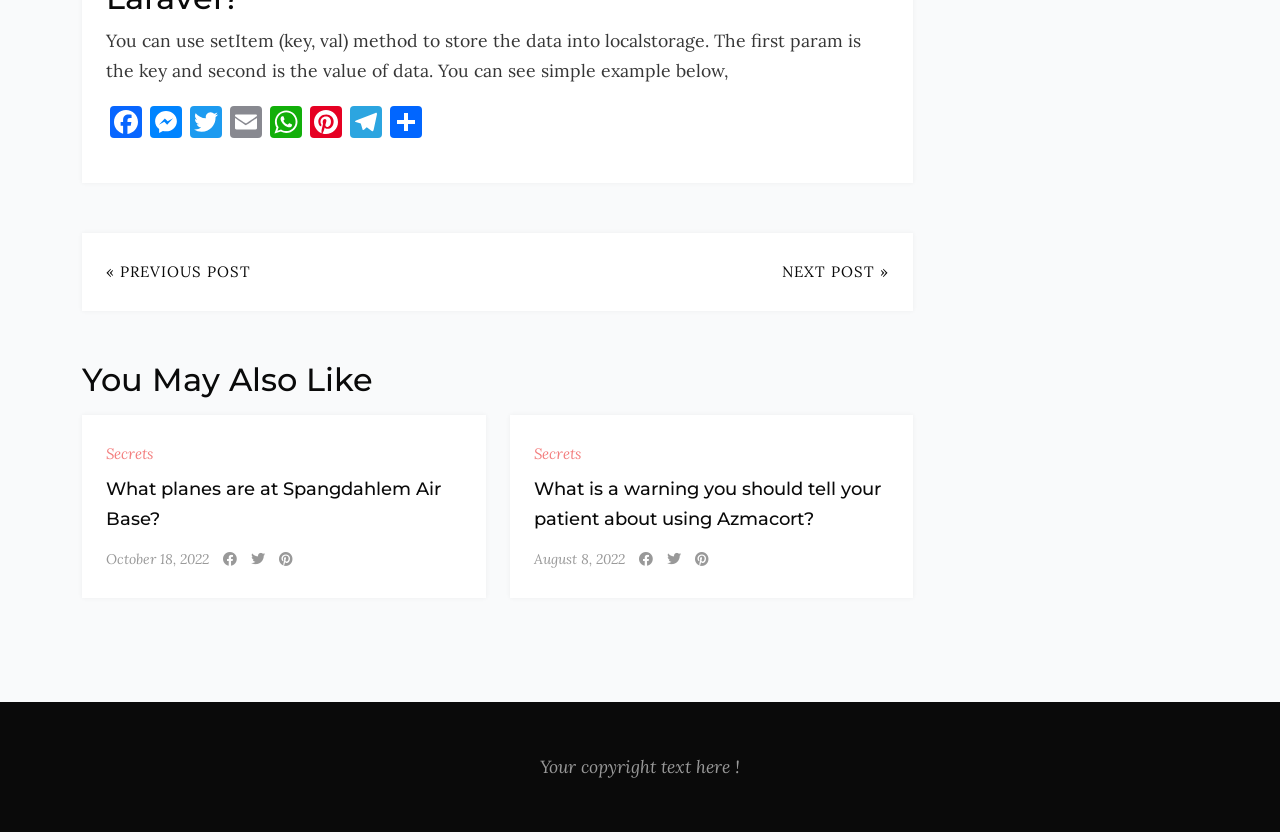What is the text at the bottom of the webpage?
Look at the image and answer the question with a single word or phrase.

Your copyright text here!